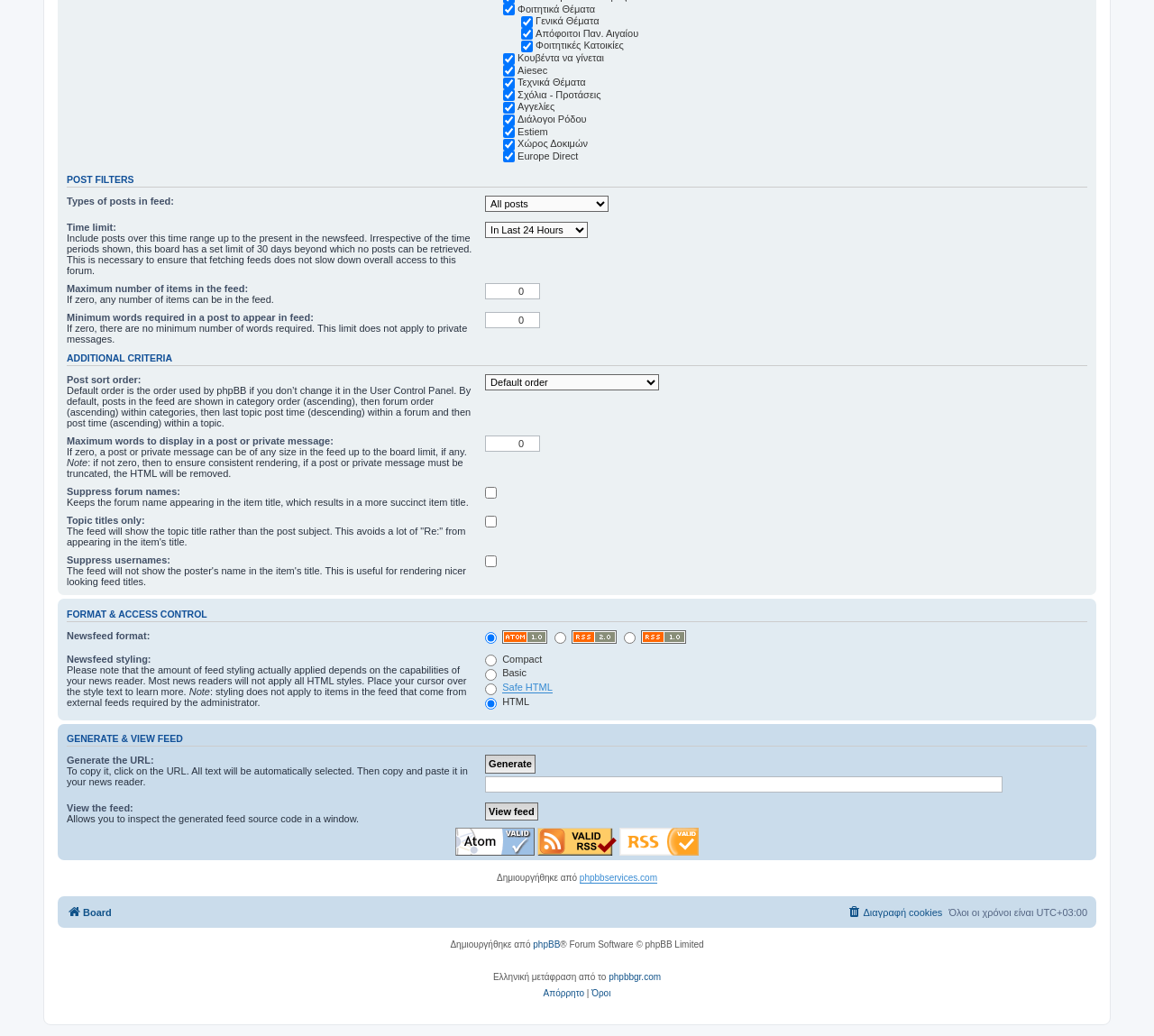Please locate the bounding box coordinates of the element that needs to be clicked to achieve the following instruction: "Choose the time limit for posts". The coordinates should be four float numbers between 0 and 1, i.e., [left, top, right, bottom].

[0.42, 0.214, 0.509, 0.23]